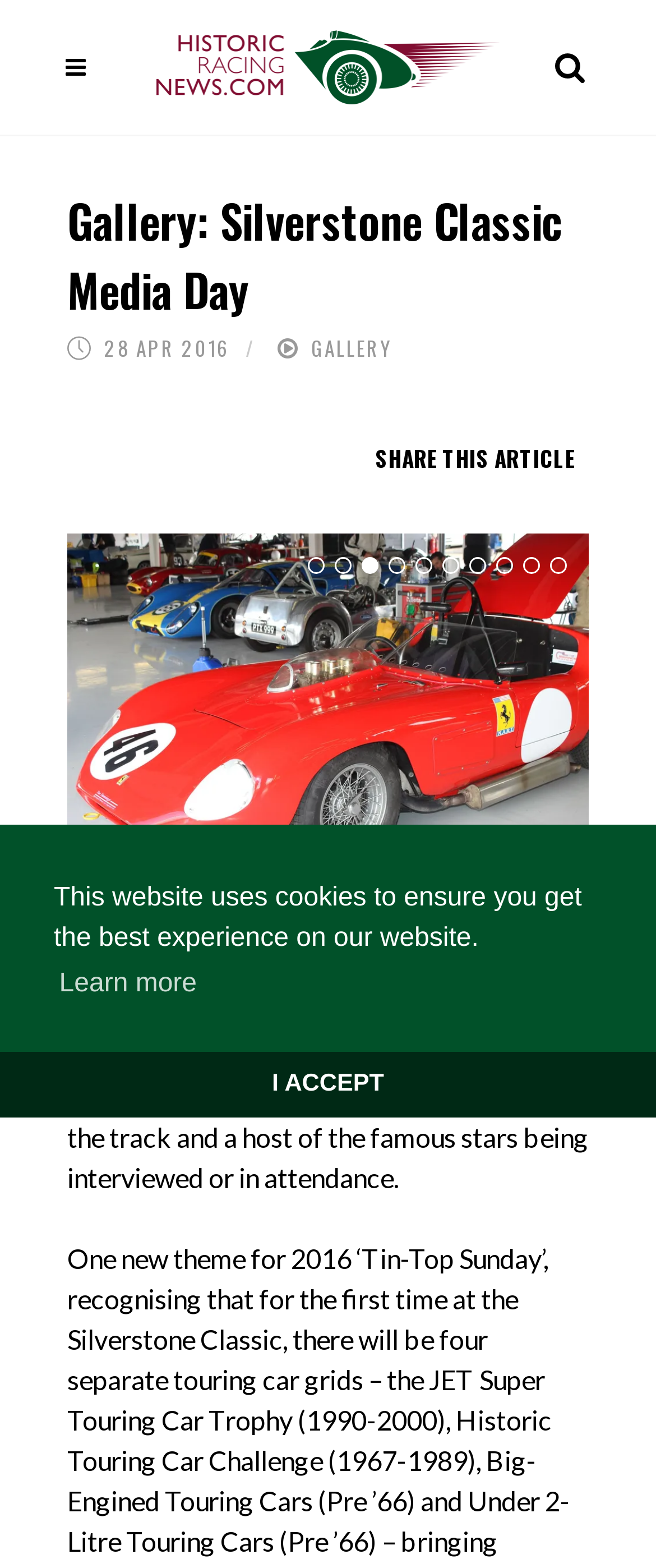Identify the coordinates of the bounding box for the element that must be clicked to accomplish the instruction: "check December 2020".

None